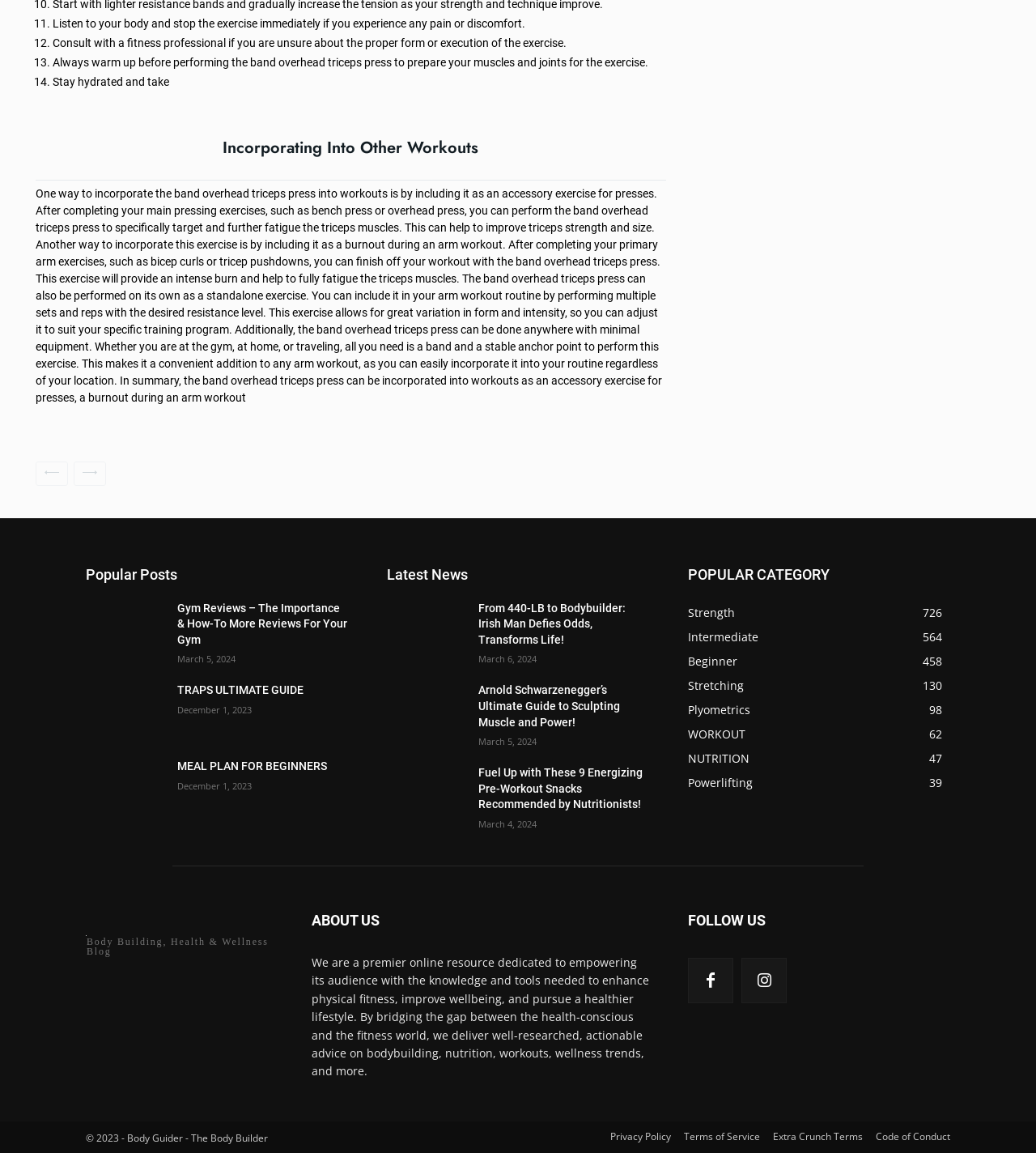What is the year of copyright for the webpage?
Provide an in-depth and detailed explanation in response to the question.

The year of copyright for the webpage is mentioned at the bottom of the webpage, which is '© 2023 - Body Guider - The Body Builder'.